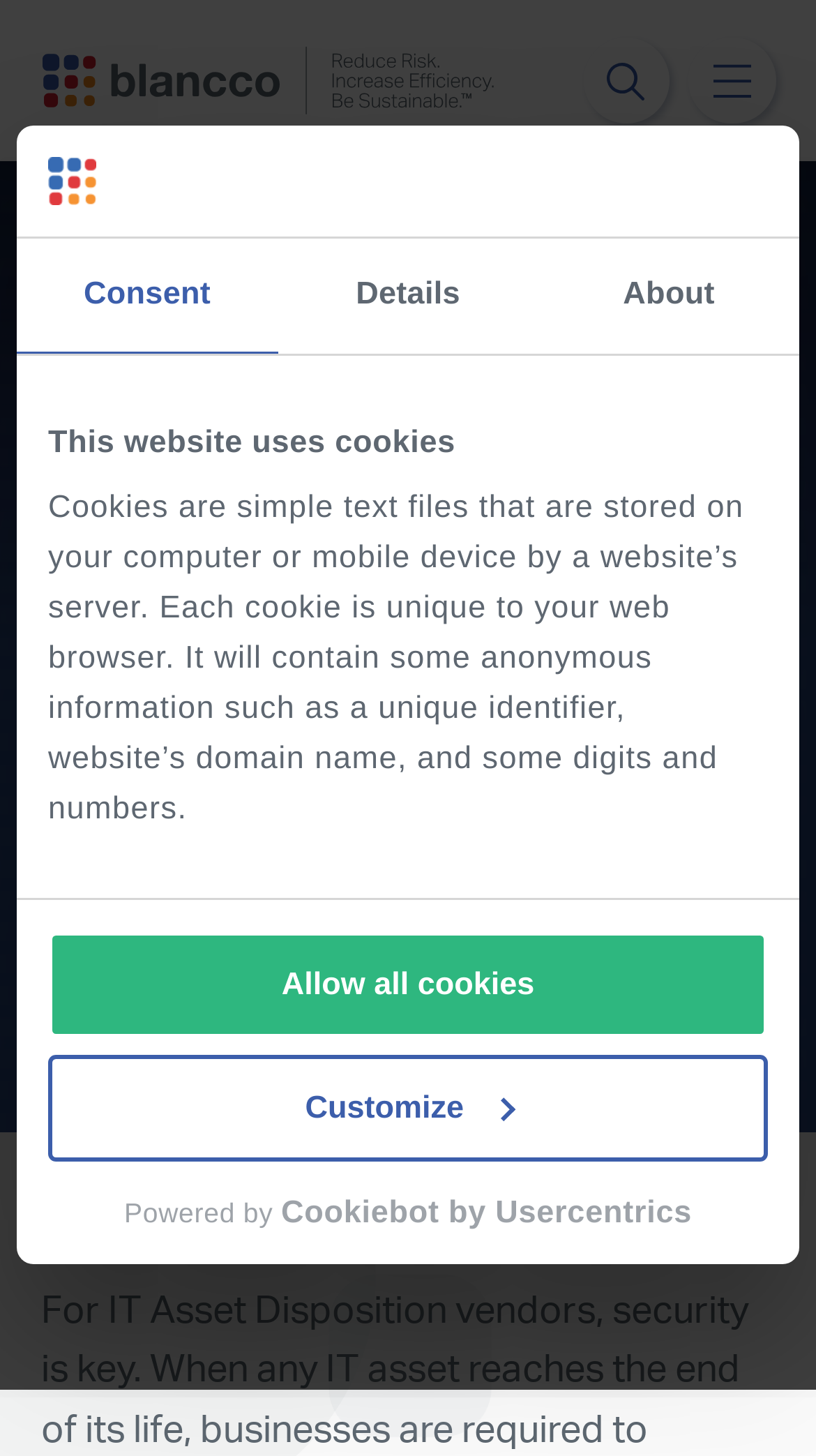Please identify the bounding box coordinates for the region that you need to click to follow this instruction: "read about مسئوليت هاي سياسي ابتداي انقلاب".

None